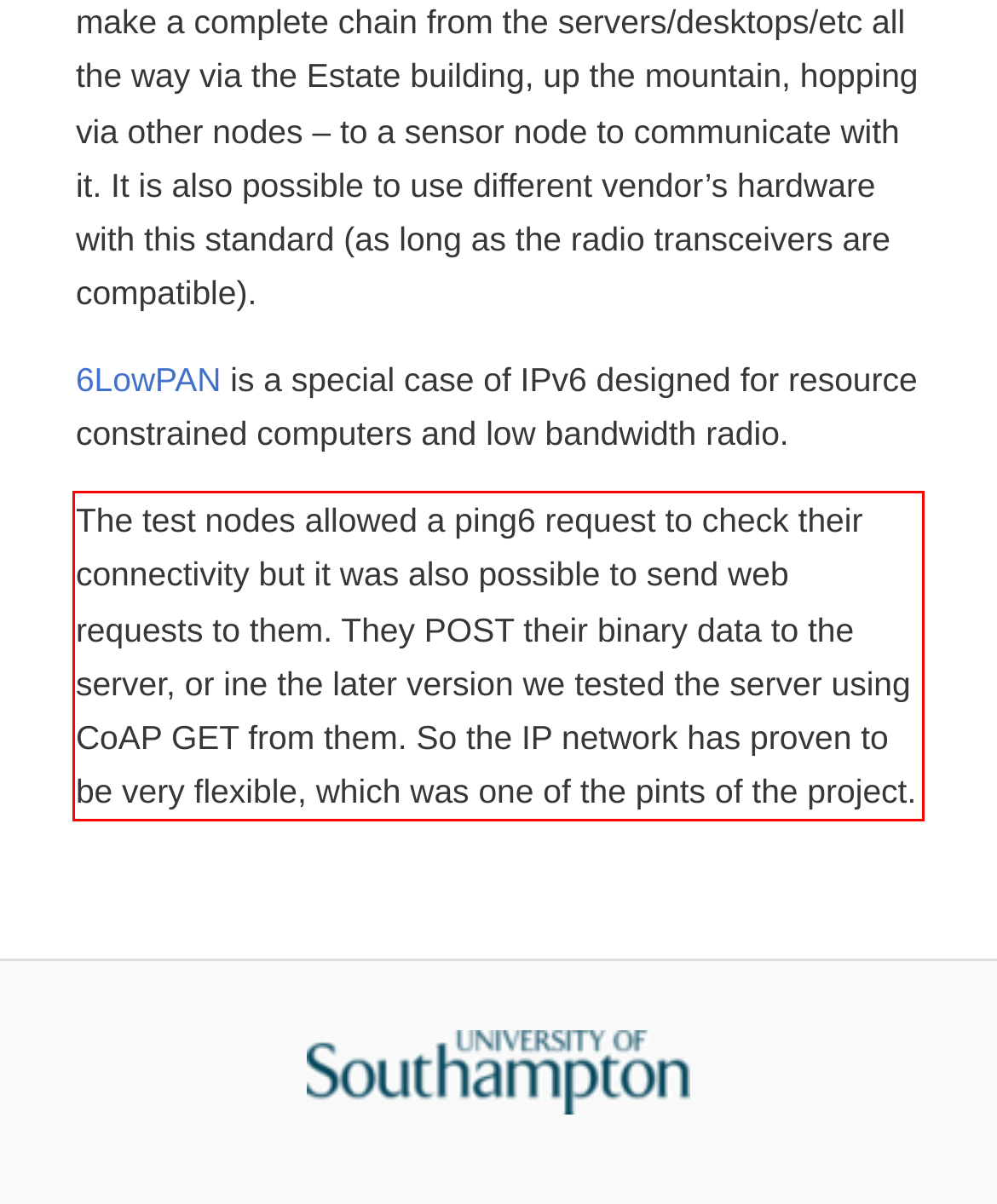You are given a webpage screenshot with a red bounding box around a UI element. Extract and generate the text inside this red bounding box.

The test nodes allowed a ping6 request to check their connectivity but it was also possible to send web requests to them. They POST their binary data to the server, or ine the later version we tested the server using CoAP GET from them. So the IP network has proven to be very flexible, which was one of the pints of the project.